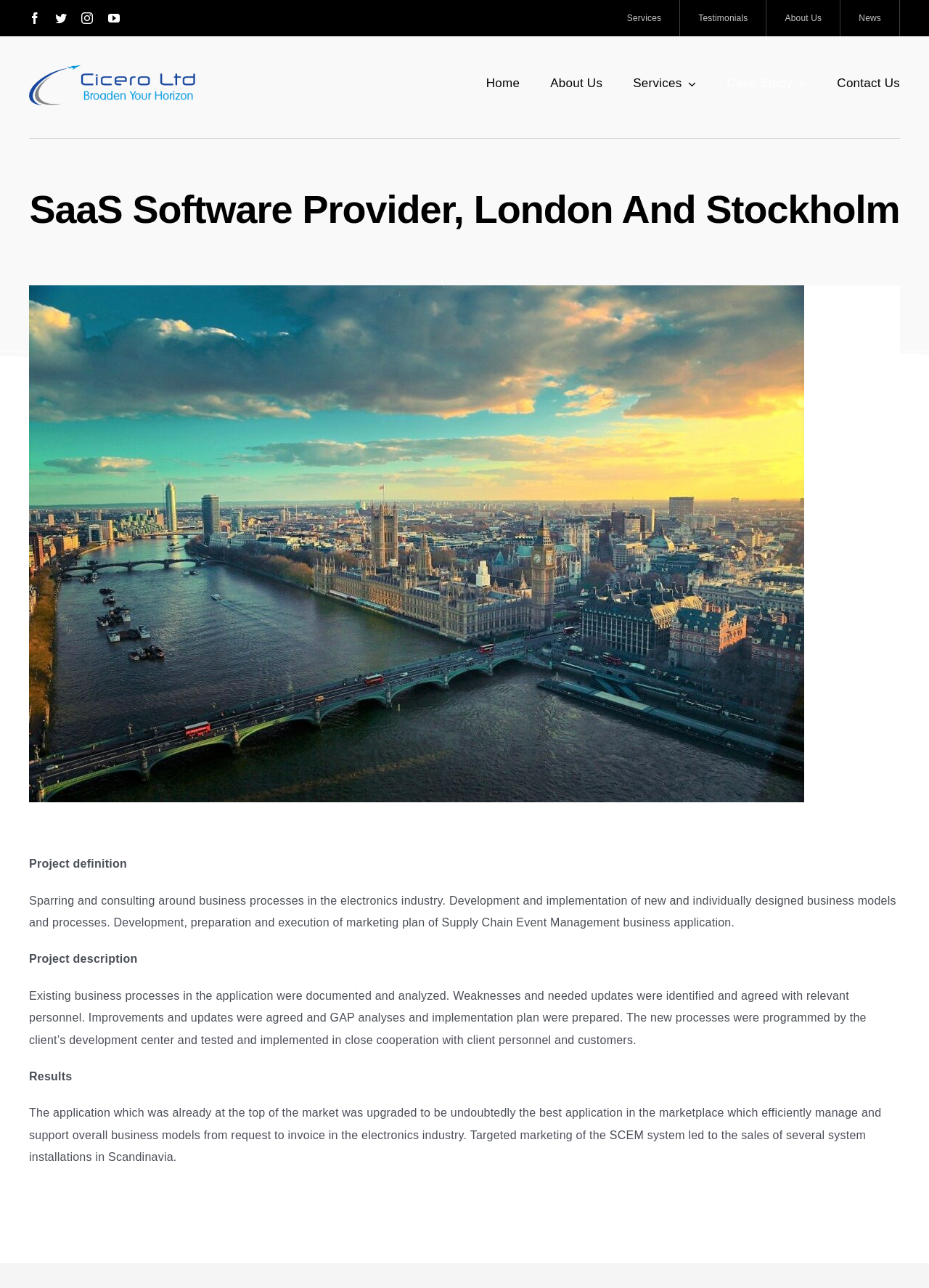What is the result of the project?
Provide an in-depth and detailed answer to the question.

I read the StaticText 'Results' and found that the result of the project is that 'The application which was already at the top of the market was upgraded to be undoubtedly the best application in the marketplace'.